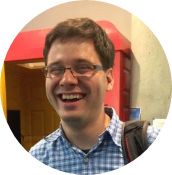What is Andrew Owens' profession?
Please provide a comprehensive answer based on the information in the image.

The caption identifies Andrew Owens as an instructor, which suggests that he is a teacher or educator in an academic or professional setting.